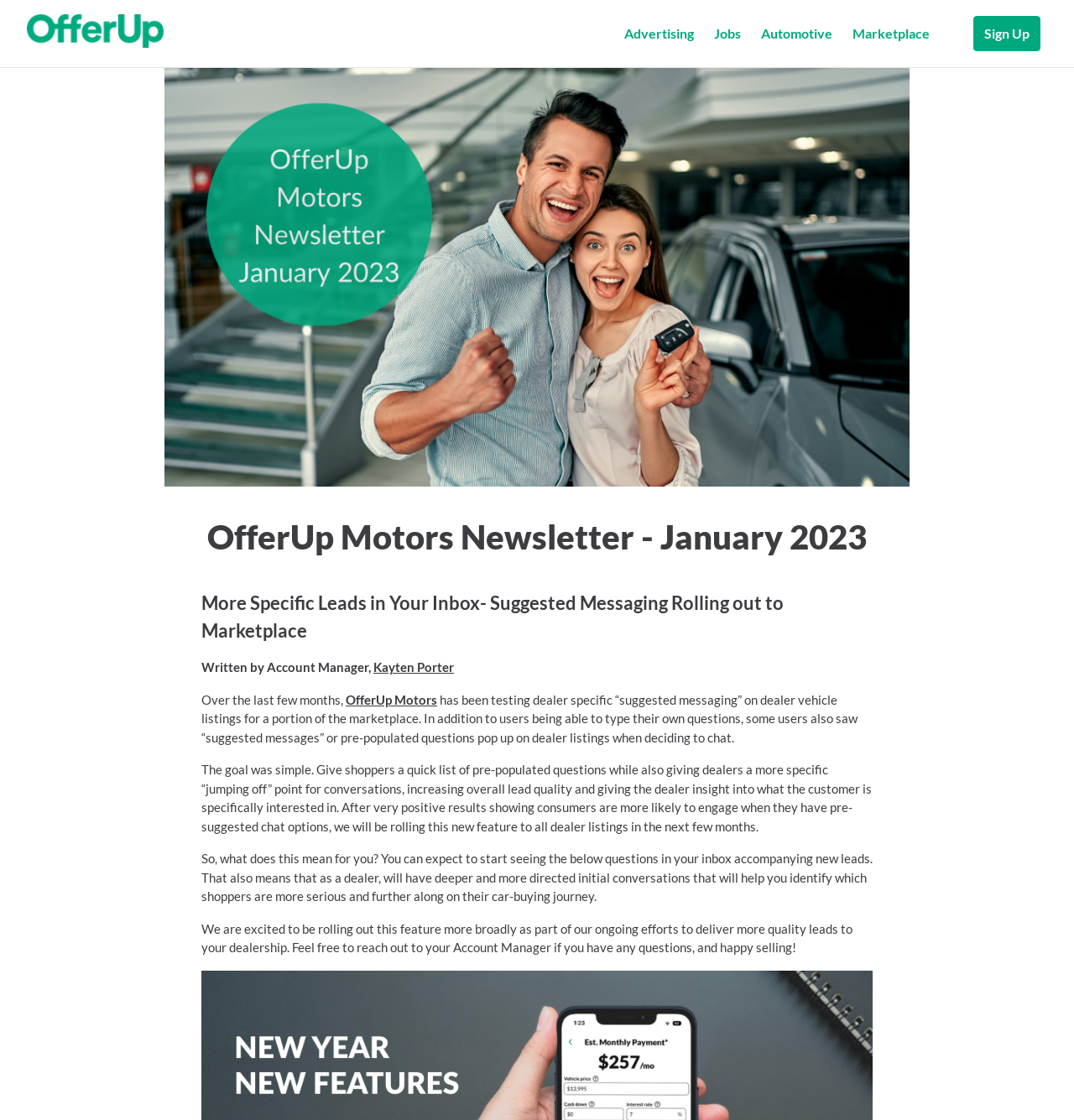Offer a detailed explanation of the webpage layout and contents.

The webpage is a newsletter for automotive dealers, specifically the OfferUp Motors Newsletter for January 2023. At the top left, there is a small logo image and a link. On the top right, there are four links: "Advertising", "Jobs", "Automotive", and "Marketplace", followed by a "Sign Up" link. 

Below these links, there is a large image that spans most of the width of the page. Above the image, the title "OfferUp Motors Newsletter - January 2023" is prominently displayed. 

The main content of the newsletter is divided into sections. The first section discusses the introduction of suggested messaging on dealer vehicle listings, which aims to provide more specific leads and improve the quality of conversations between dealers and customers. This section is written by Account Manager, Kayten Porter, and includes a link to OfferUp Motors. 

The text explains that the suggested messaging feature has been tested and will be rolled out to all dealer listings in the next few months. It also outlines the benefits of this feature, including more directed initial conversations and the ability to identify serious shoppers. The section concludes with an invitation to reach out to the Account Manager with any questions and a message encouraging dealers to "happy selling!"